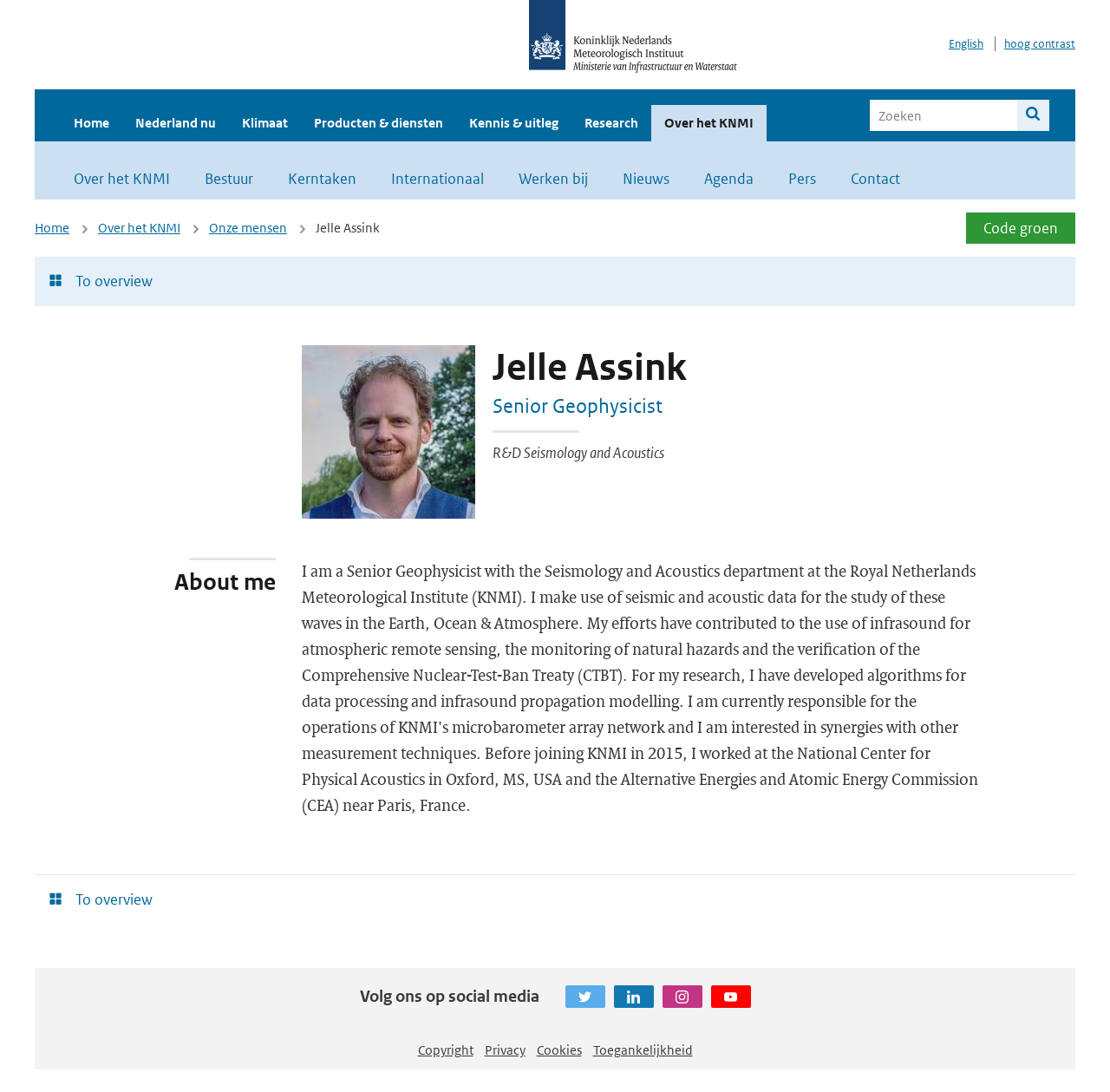Illustrate the webpage thoroughly, mentioning all important details.

This webpage is about Jelle Assink, a Senior Geophysicist at the Royal Netherlands Meteorological Institute (KNMI). At the top left, there is a logo of the KNMI, and next to it, there are links to switch to English and to high contrast mode. On the top right, there are links to the home page, Netherlands now, climate, products and services, knowledge and explanation, research, and about the KNMI.

Below the top section, there is a search bar with a text box and a search button. On the left side, there is a menu with links to about the KNMI, management, core tasks, international, working at, news, agenda, press, and contact.

The main content of the page is about Jelle Assink, with a heading and a subheading indicating his name and position. There is a photo of Jelle Assink on the right side of the page. Below the photo, there is a section about him, with a heading "About me". 

At the bottom of the page, there are links to social media platforms, including Twitter, LinkedIn, Instagram, and YouTube. There are also links to copyright, privacy, cookies, and accessibility information.